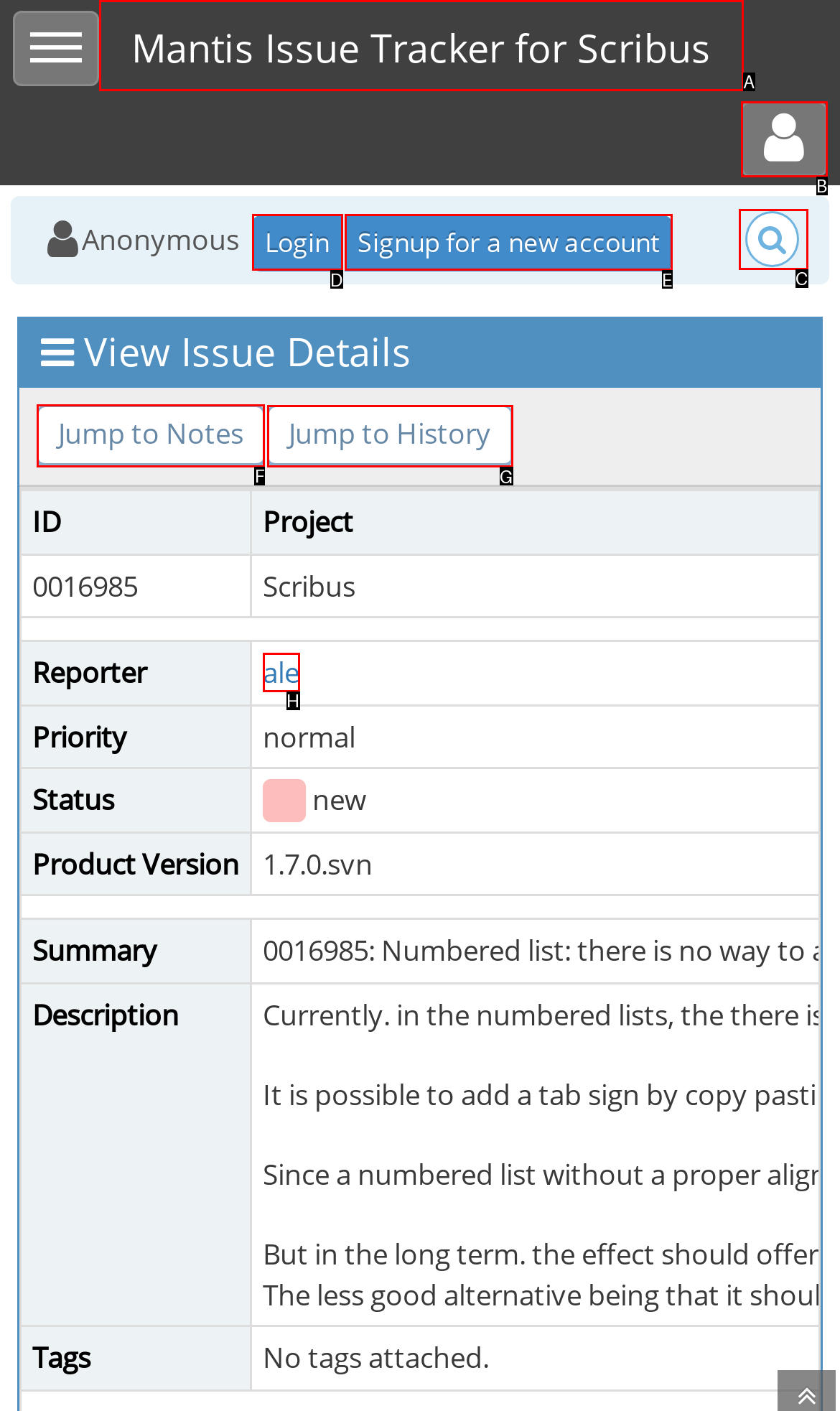Identify the correct HTML element to click to accomplish this task: Jump to Notes
Respond with the letter corresponding to the correct choice.

F